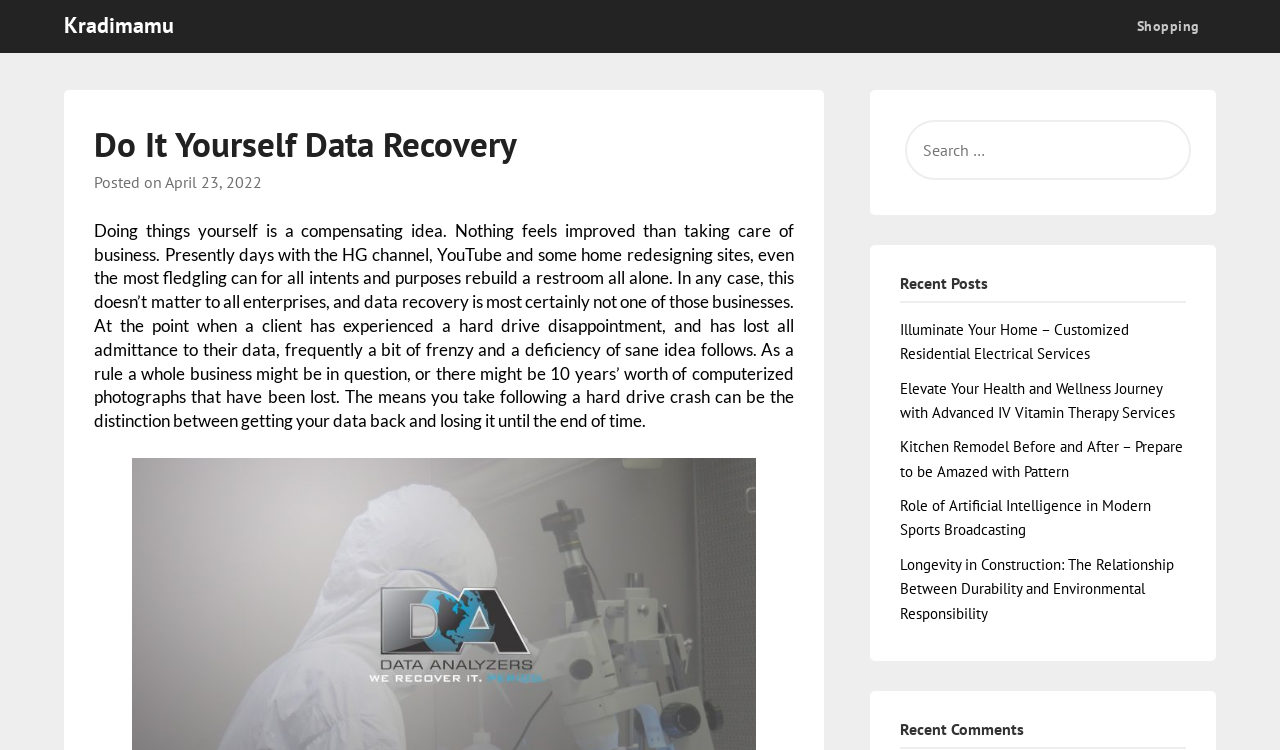Can you look at the image and give a comprehensive answer to the question:
What is the date of the article?

The date of the article is mentioned as 'April 23, 2022', which is linked and has a time element associated with it, indicating that it is the publication date of the article.